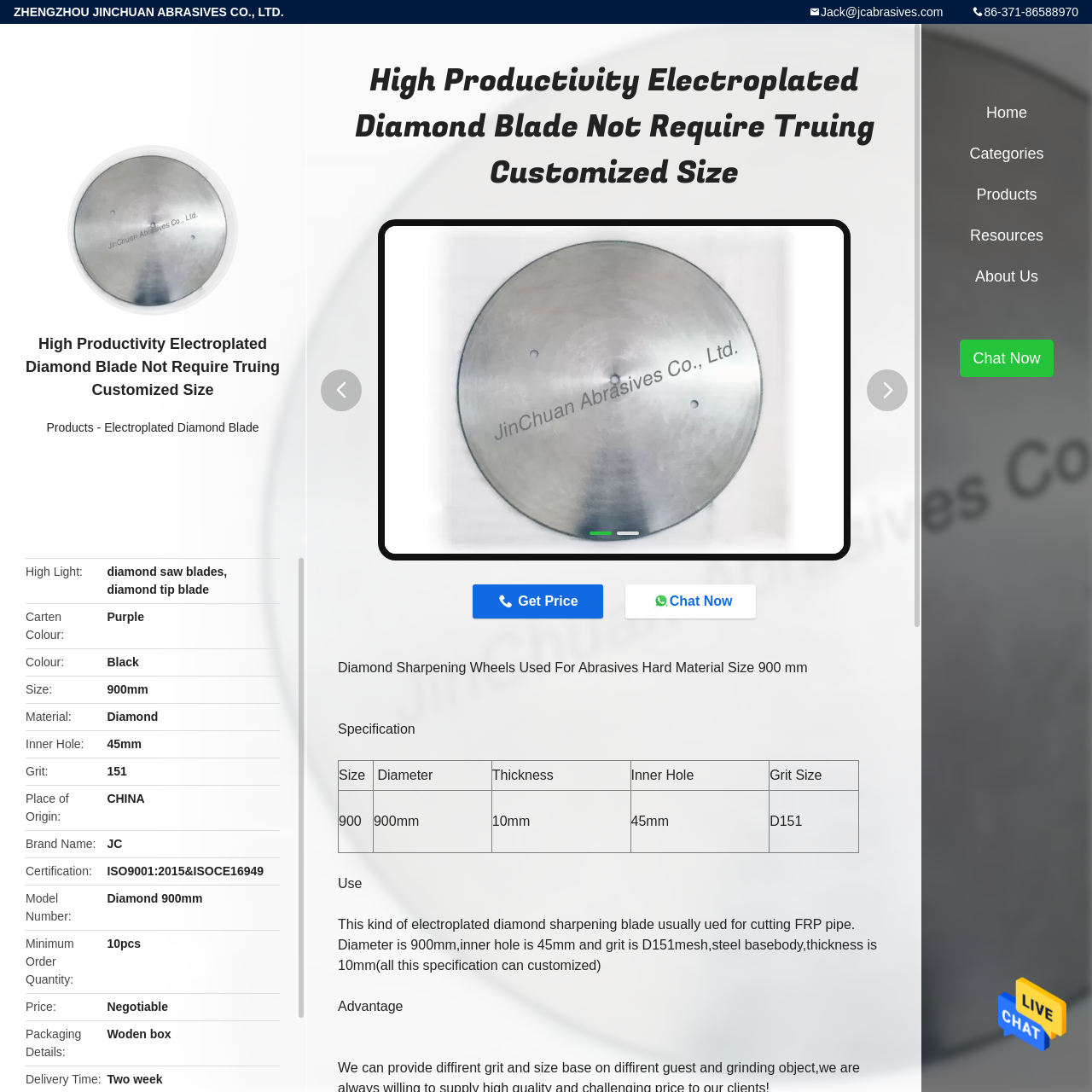What is the certification of the diamond saw blades?
Provide a one-word or short-phrase answer based on the image.

ISO9001:2015&ISOCE16949